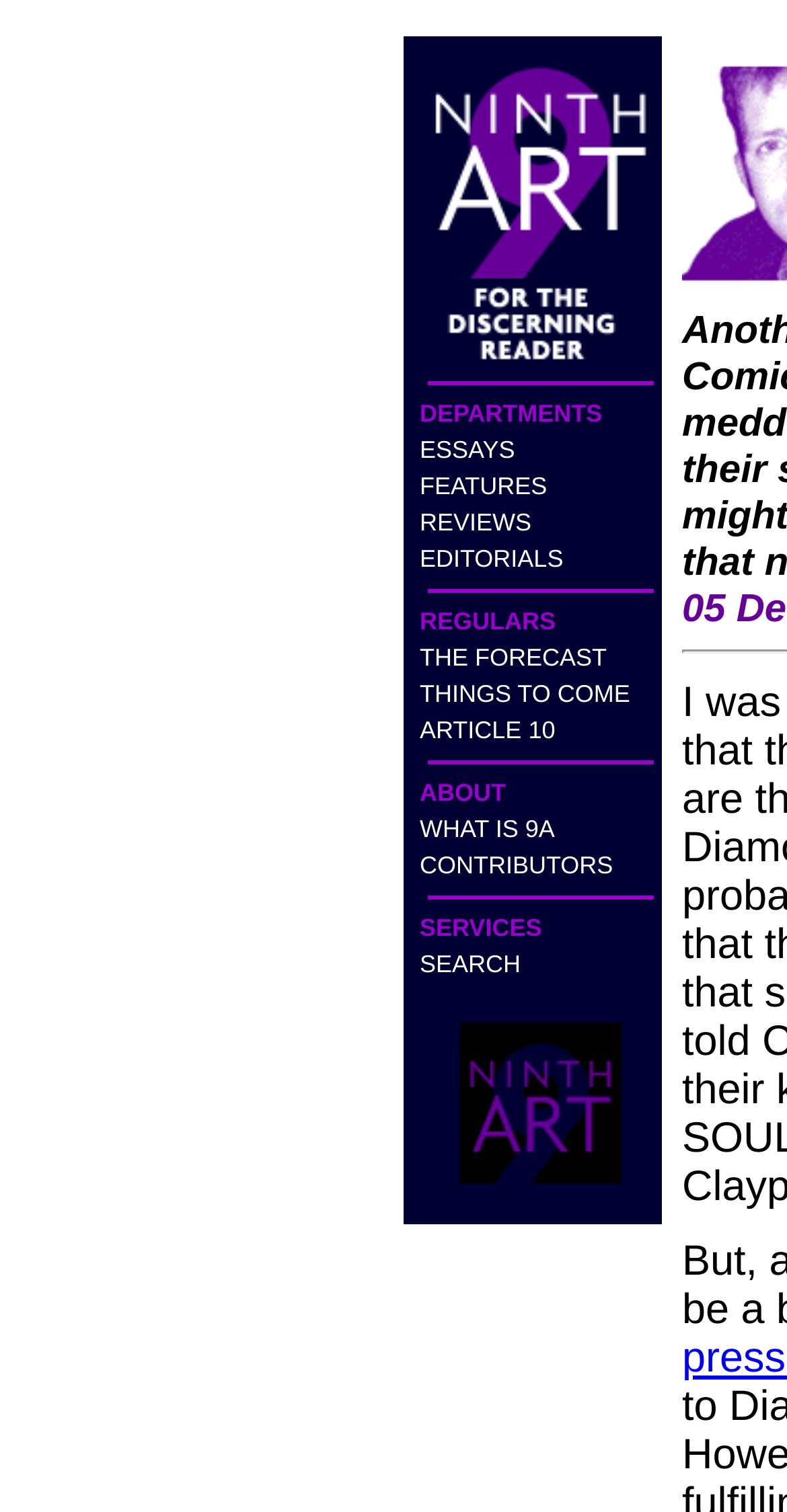Could you find the bounding box coordinates of the clickable area to complete this instruction: "view the CONTRIBUTORS page"?

[0.533, 0.563, 0.779, 0.582]